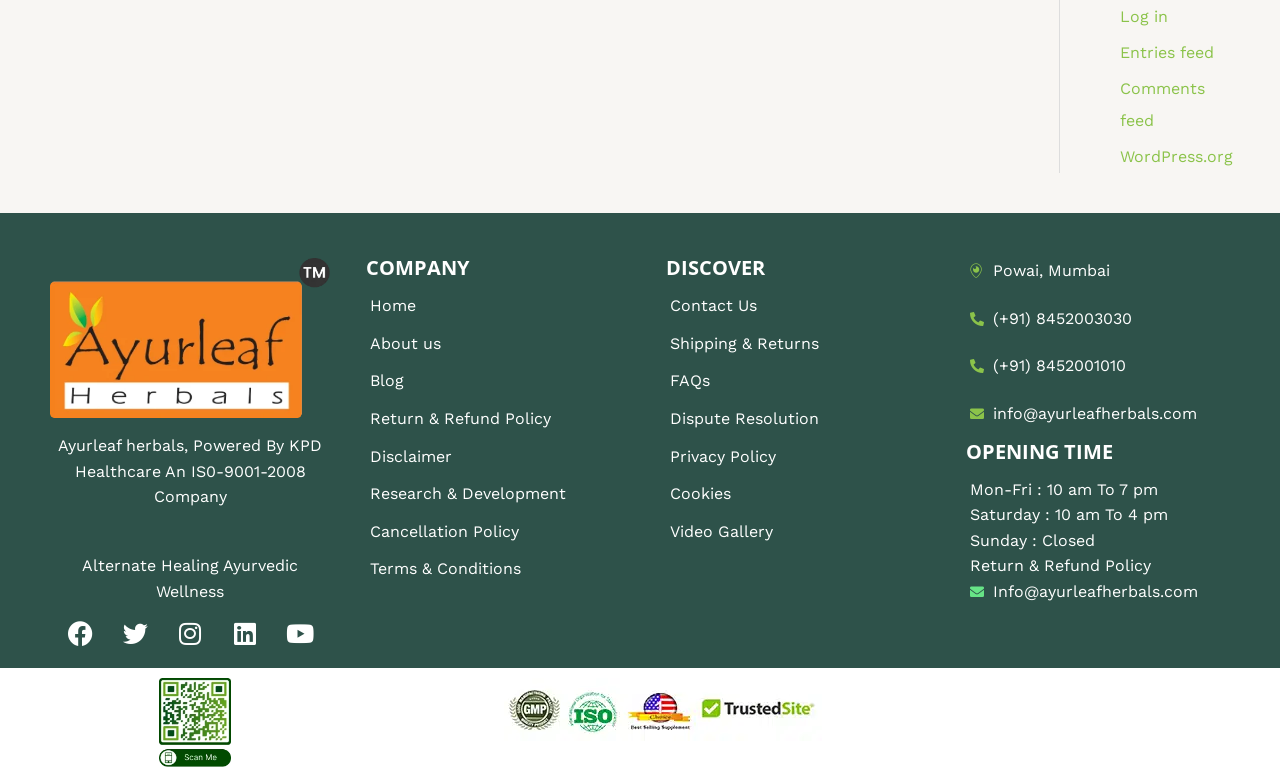Please give a succinct answer to the question in one word or phrase:
What is the return and refund policy page?

Return & Refund Policy